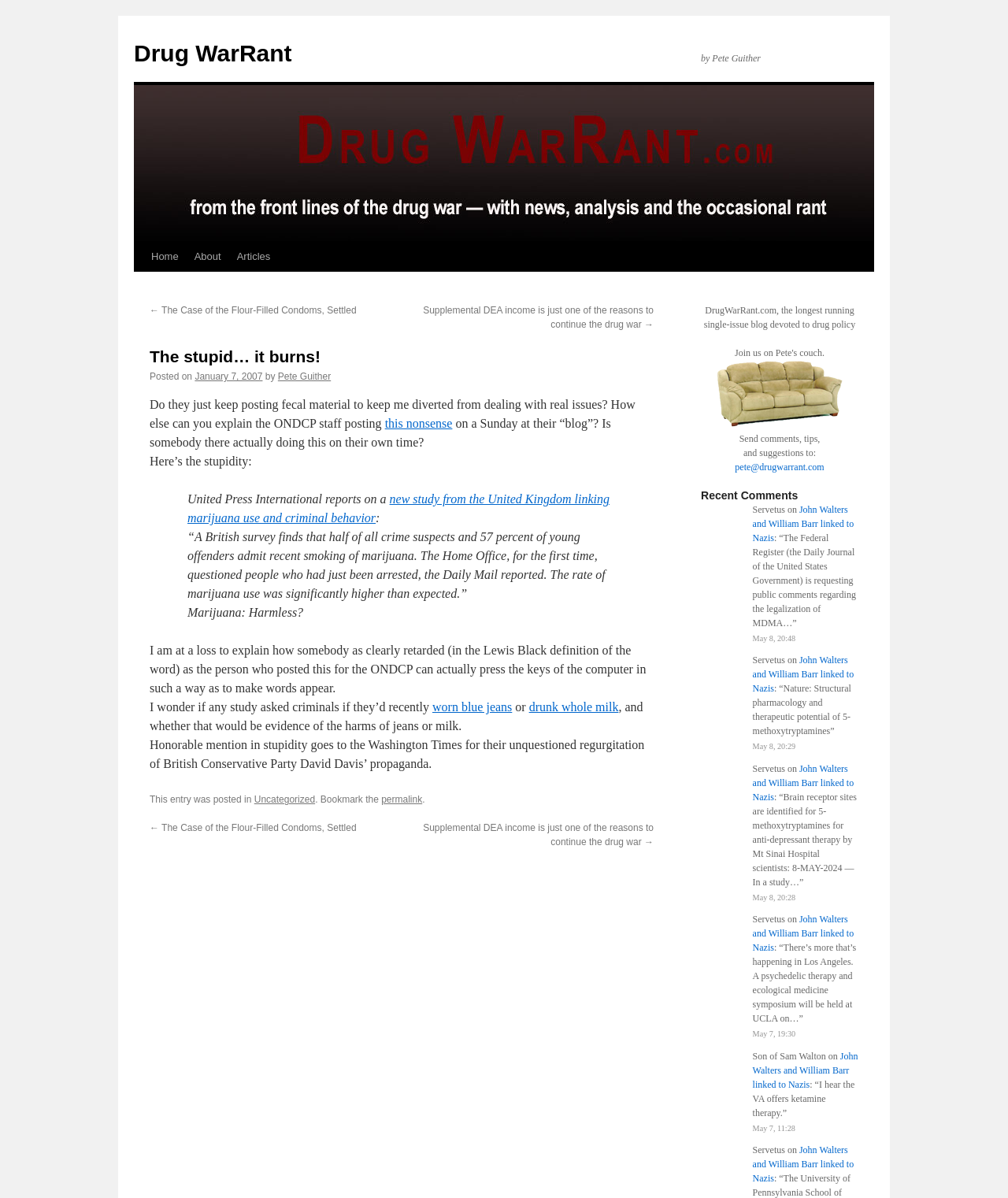Pinpoint the bounding box coordinates of the clickable element needed to complete the instruction: "Visit the 'About' page". The coordinates should be provided as four float numbers between 0 and 1: [left, top, right, bottom].

[0.185, 0.202, 0.227, 0.227]